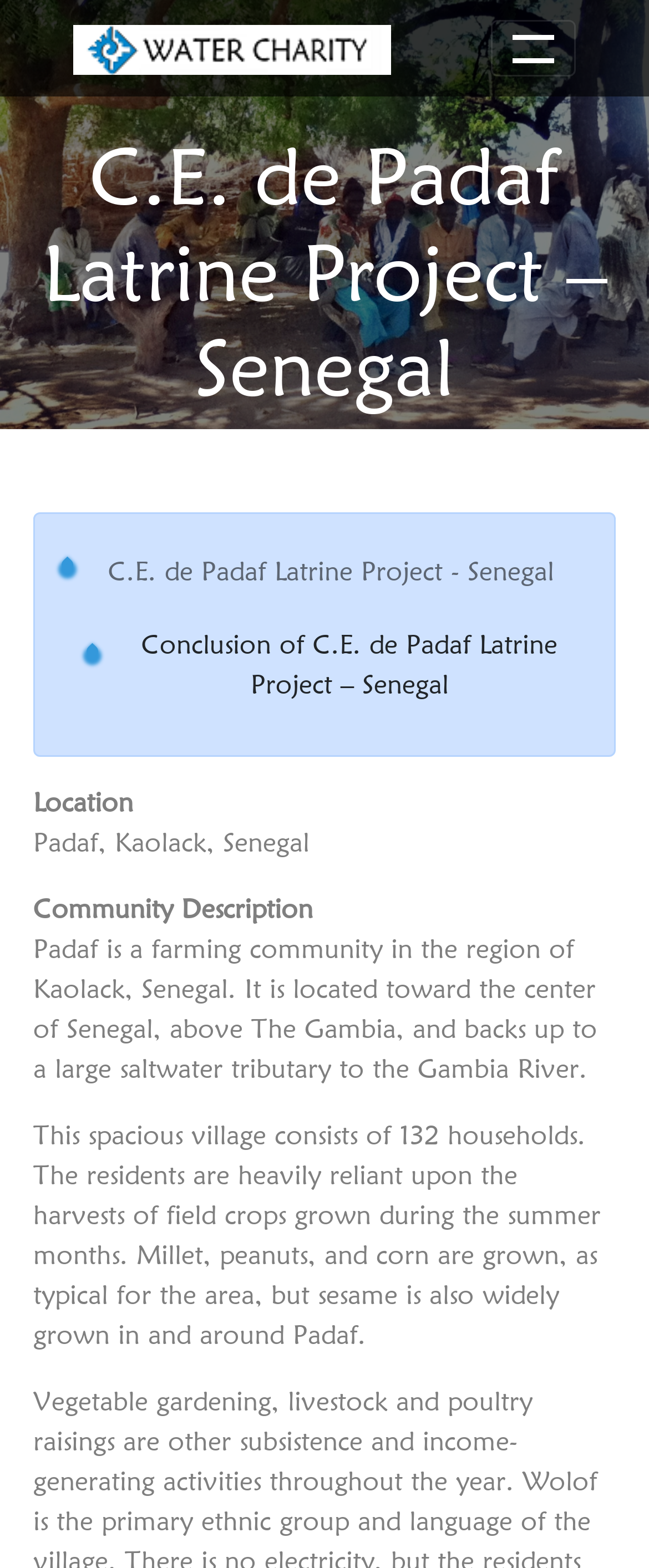Identify the coordinates of the bounding box for the element described below: "aria-label="Toggle navigation"". Return the coordinates as four float numbers between 0 and 1: [left, top, right, bottom].

[0.756, 0.013, 0.887, 0.049]